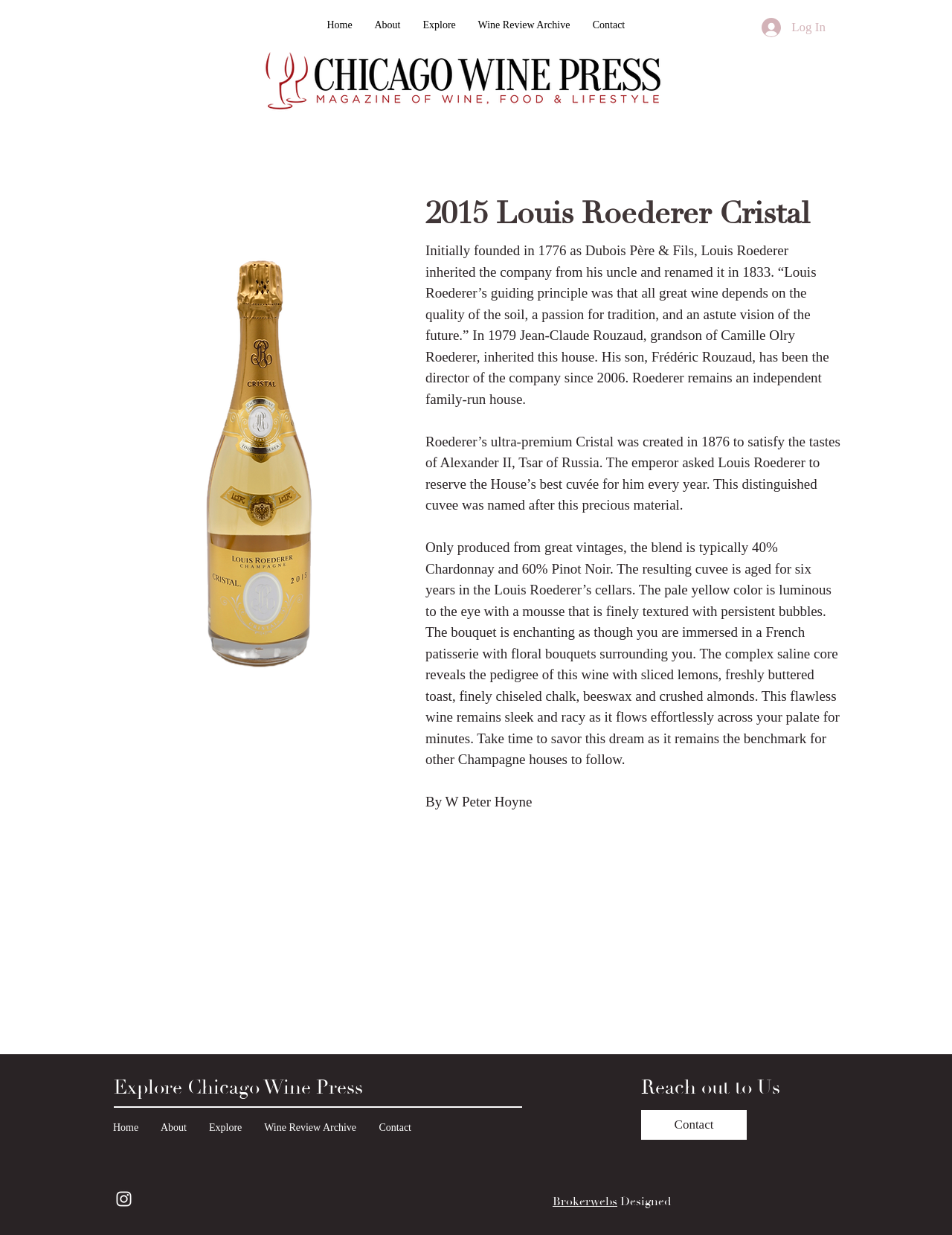How many years is the champagne aged?
Give a single word or phrase as your answer by examining the image.

Six years